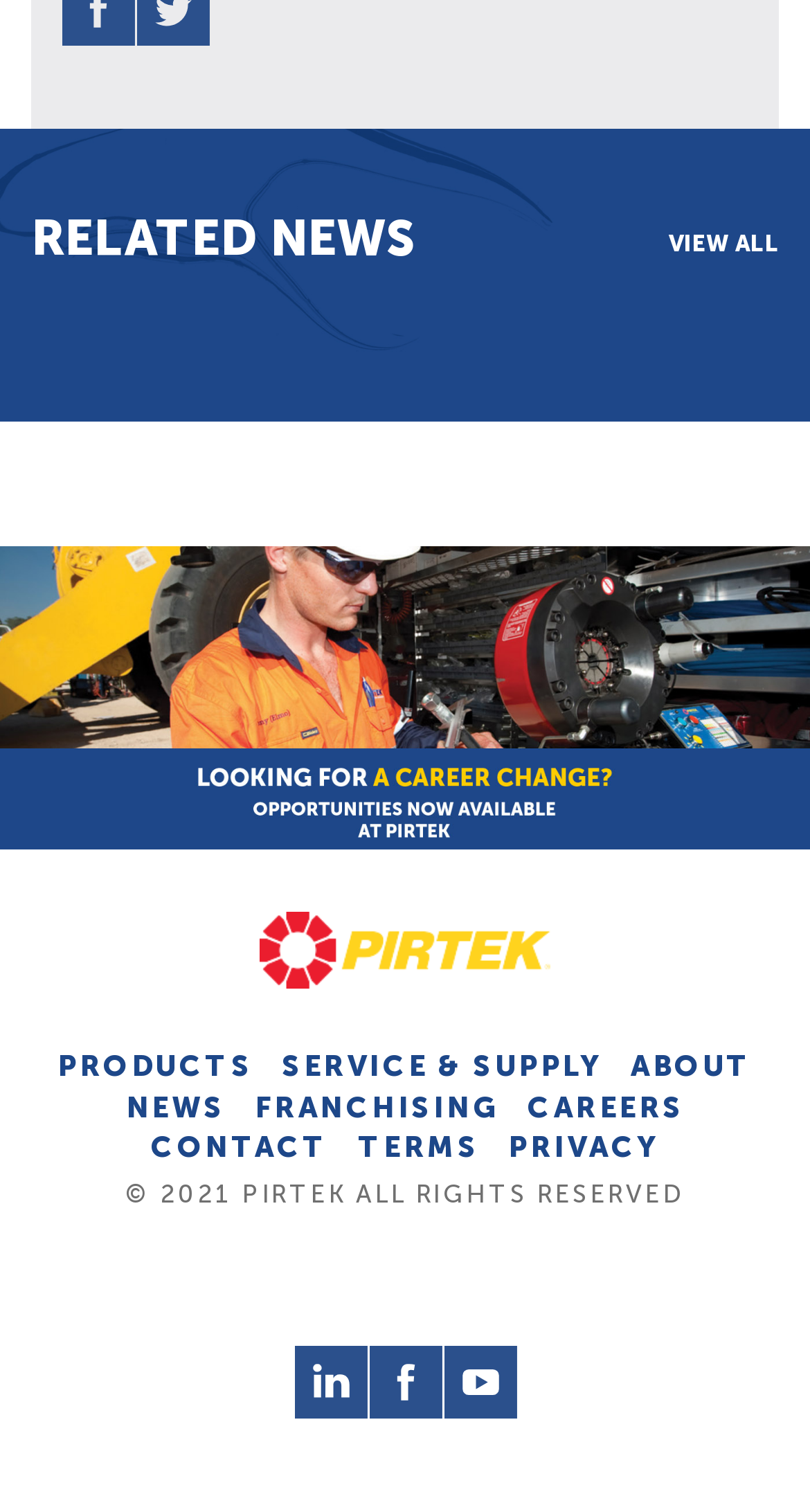Please specify the bounding box coordinates of the clickable region necessary for completing the following instruction: "view all related news". The coordinates must consist of four float numbers between 0 and 1, i.e., [left, top, right, bottom].

[0.826, 0.154, 0.962, 0.176]